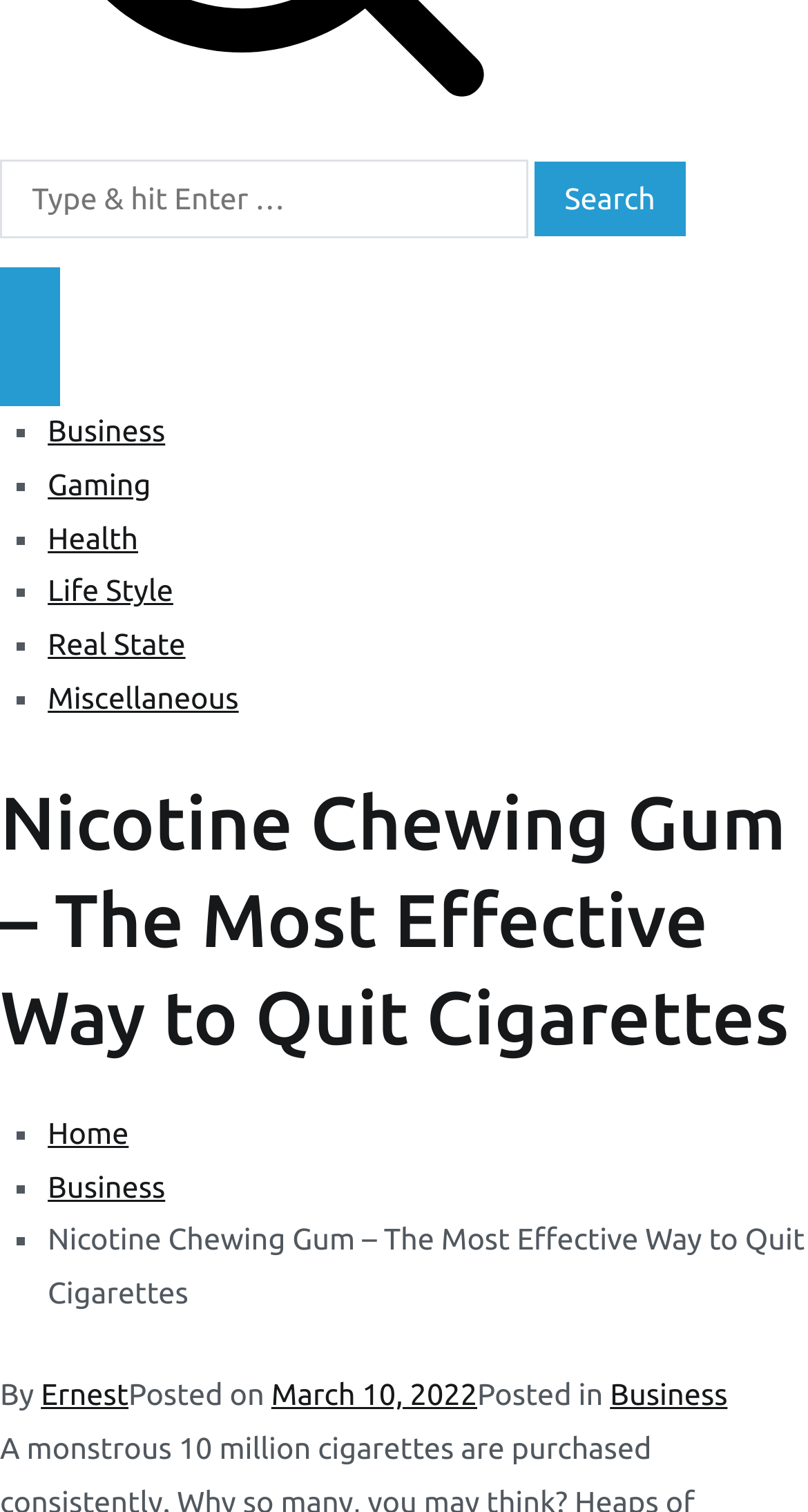Identify the bounding box coordinates of the section to be clicked to complete the task described by the following instruction: "Go to Business page". The coordinates should be four float numbers between 0 and 1, formatted as [left, top, right, bottom].

[0.059, 0.274, 0.204, 0.296]